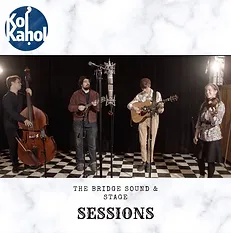Reply to the question with a single word or phrase:
How many musicians are in the ensemble?

Four